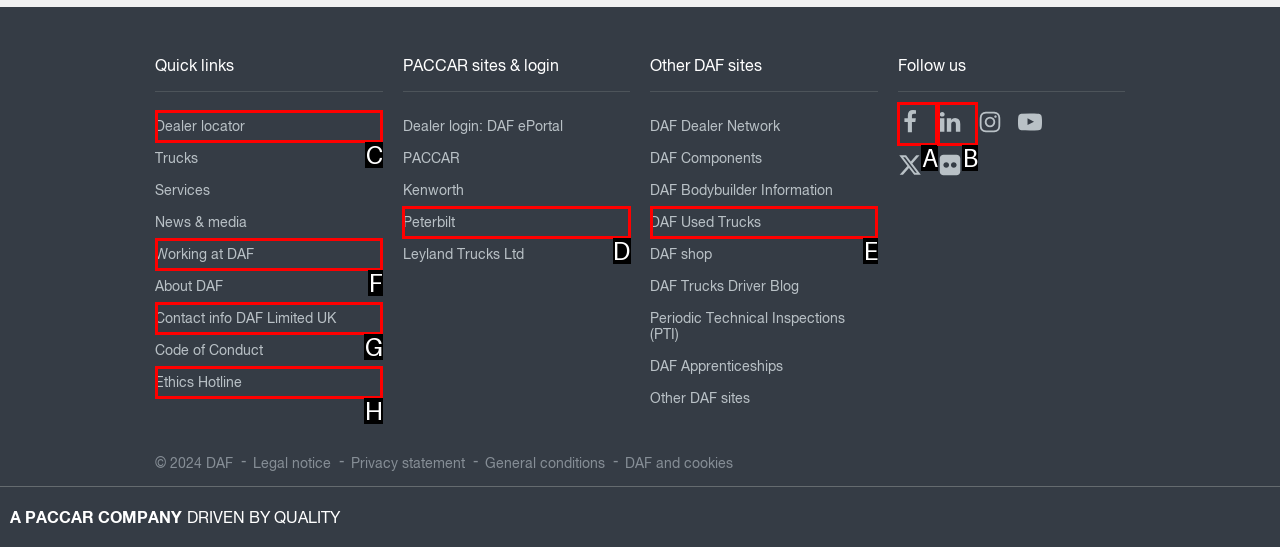From the choices provided, which HTML element best fits the description: Contact info DAF Limited UK? Answer with the appropriate letter.

G